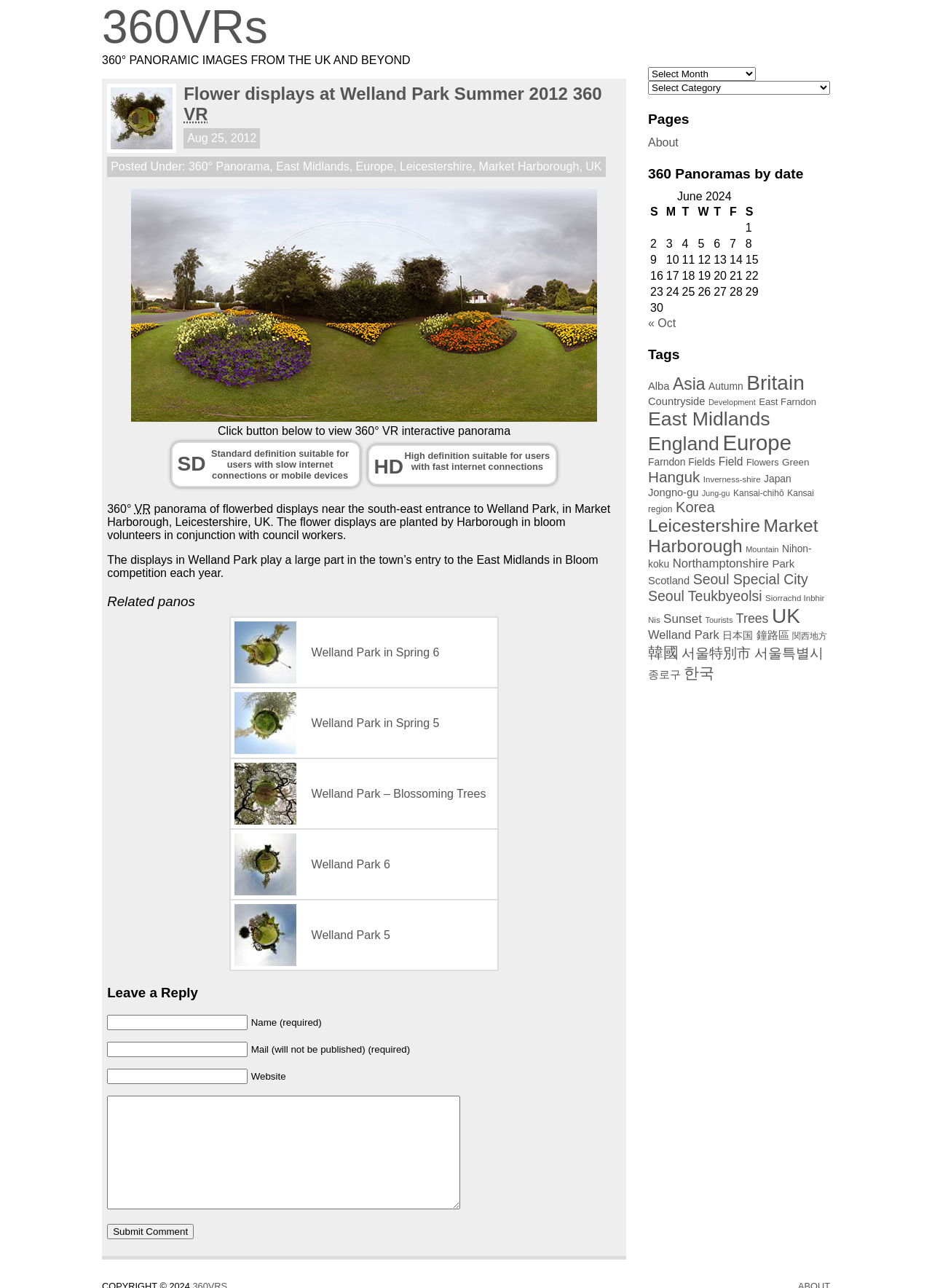Answer the question in one word or a short phrase:
What is the format of the table listing 360 panoramas by date?

Calendar format